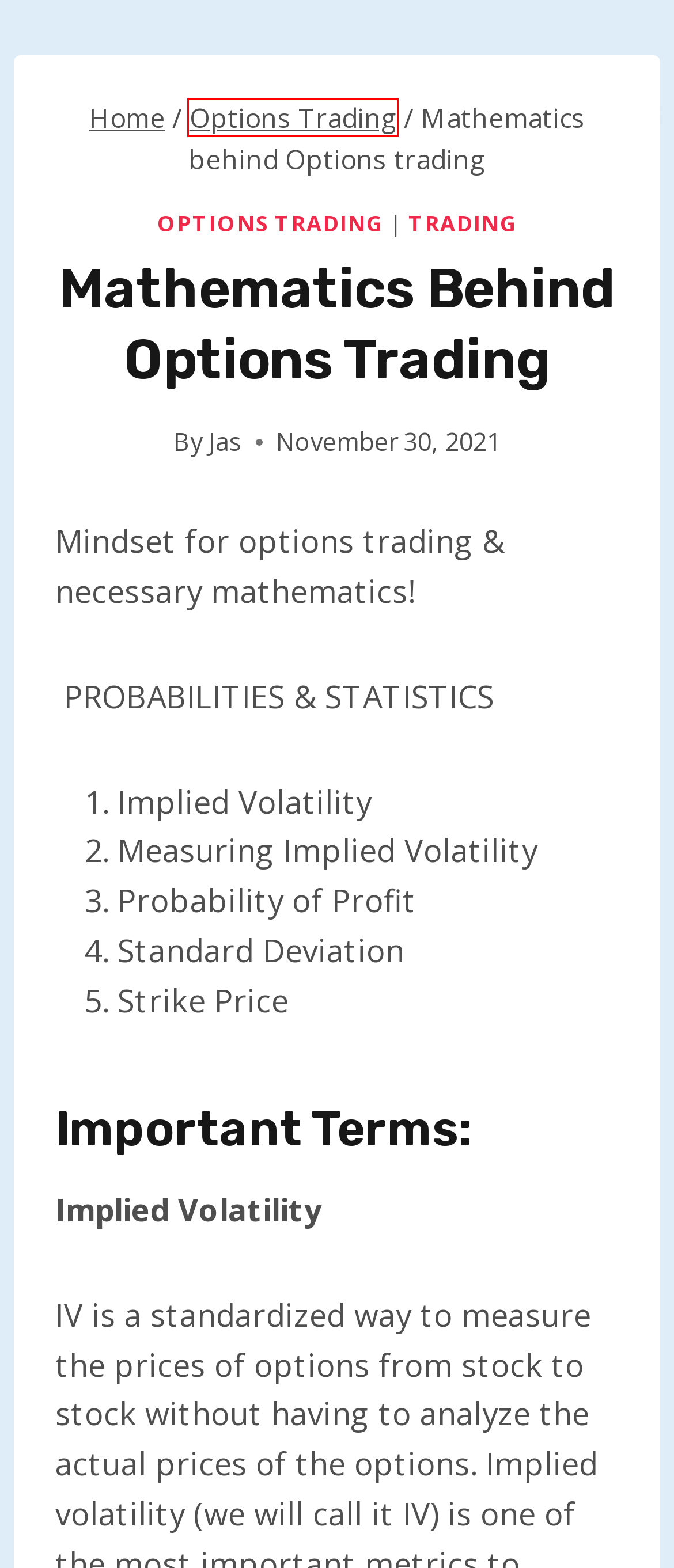Given a screenshot of a webpage featuring a red bounding box, identify the best matching webpage description for the new page after the element within the red box is clicked. Here are the options:
A. Instructors – mahay
B. Profile → My Courses - mahay
C. Scott Phillips – mahay
D. mahay – I almost feel ethereal!
E. Forex -Inter market Correlation Analysis – mahay
F. Exit Strategy – mahay
G. Options trader – mahay
H. Options Trading – mahay

H